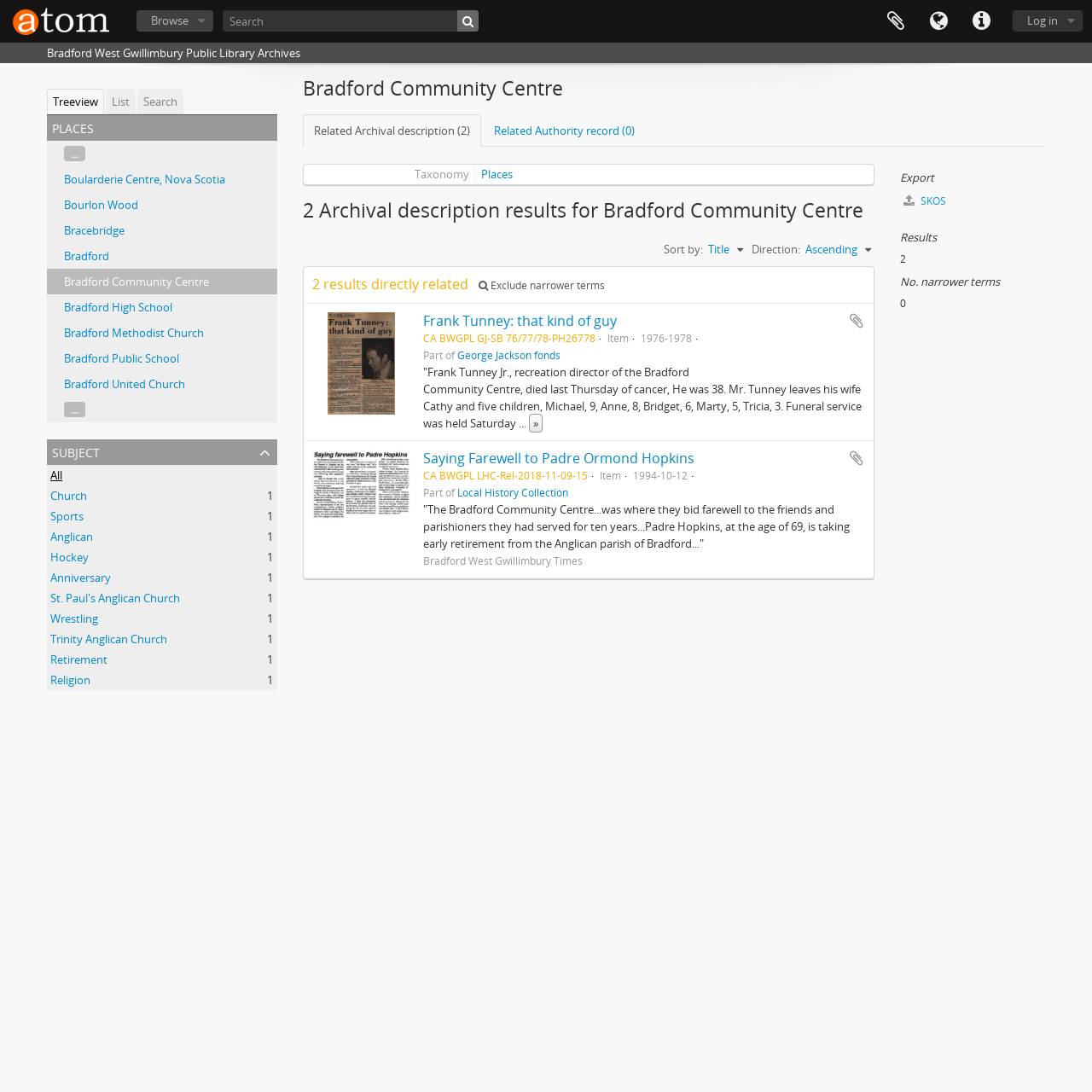Please determine the bounding box of the UI element that matches this description: Trinity Anglican Church, 1 results. The coordinates should be given as (top-left x, top-left y, bottom-right x, bottom-right y), with all values between 0 and 1.

[0.046, 0.578, 0.153, 0.592]